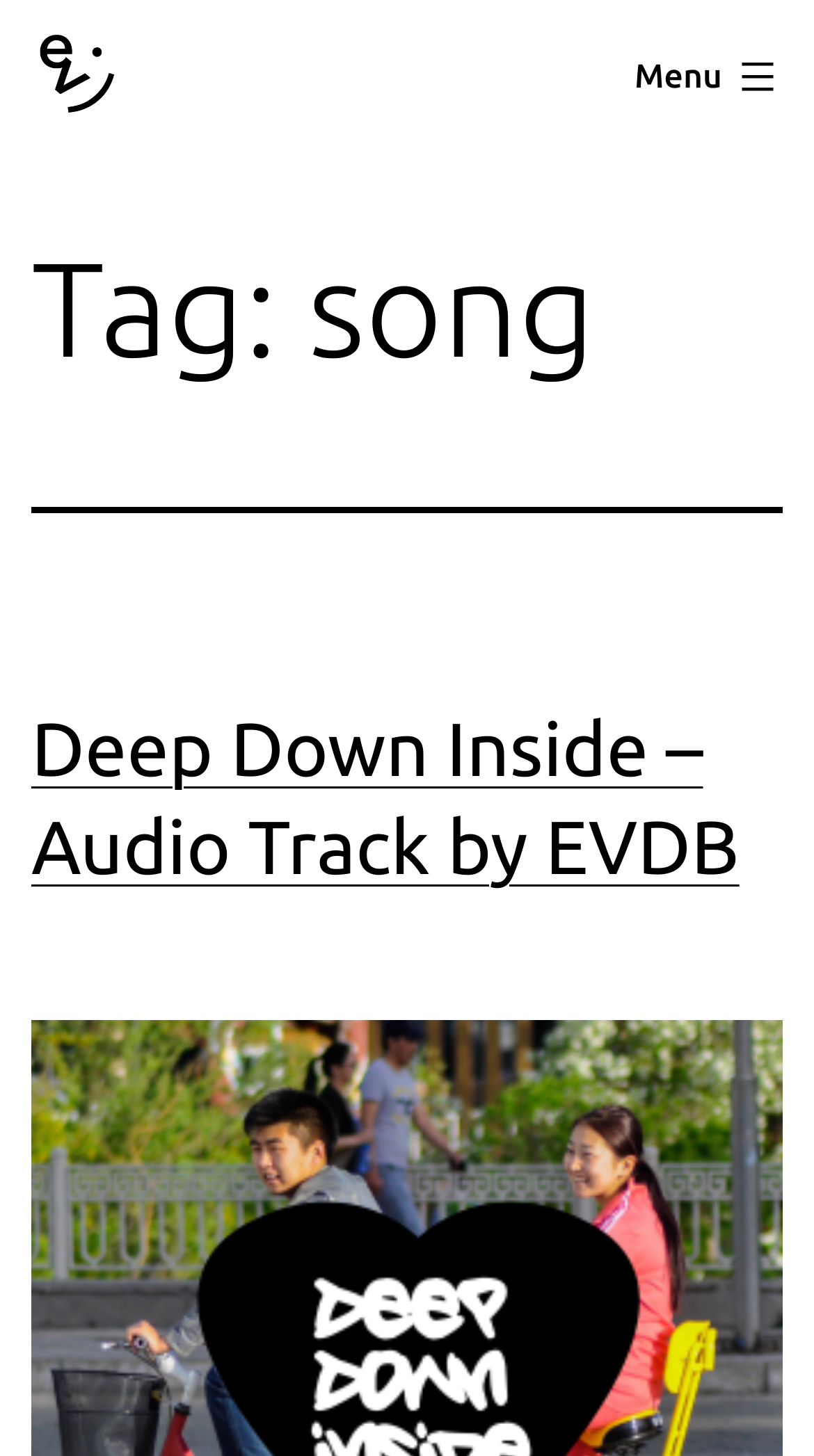How many links are there on the webpage?
Look at the image and respond to the question as thoroughly as possible.

There are three link elements on the webpage. Two of them have the text 'Edmond van der Bijl', and one has the text 'Deep Down Inside – Audio Track by EVDB'.